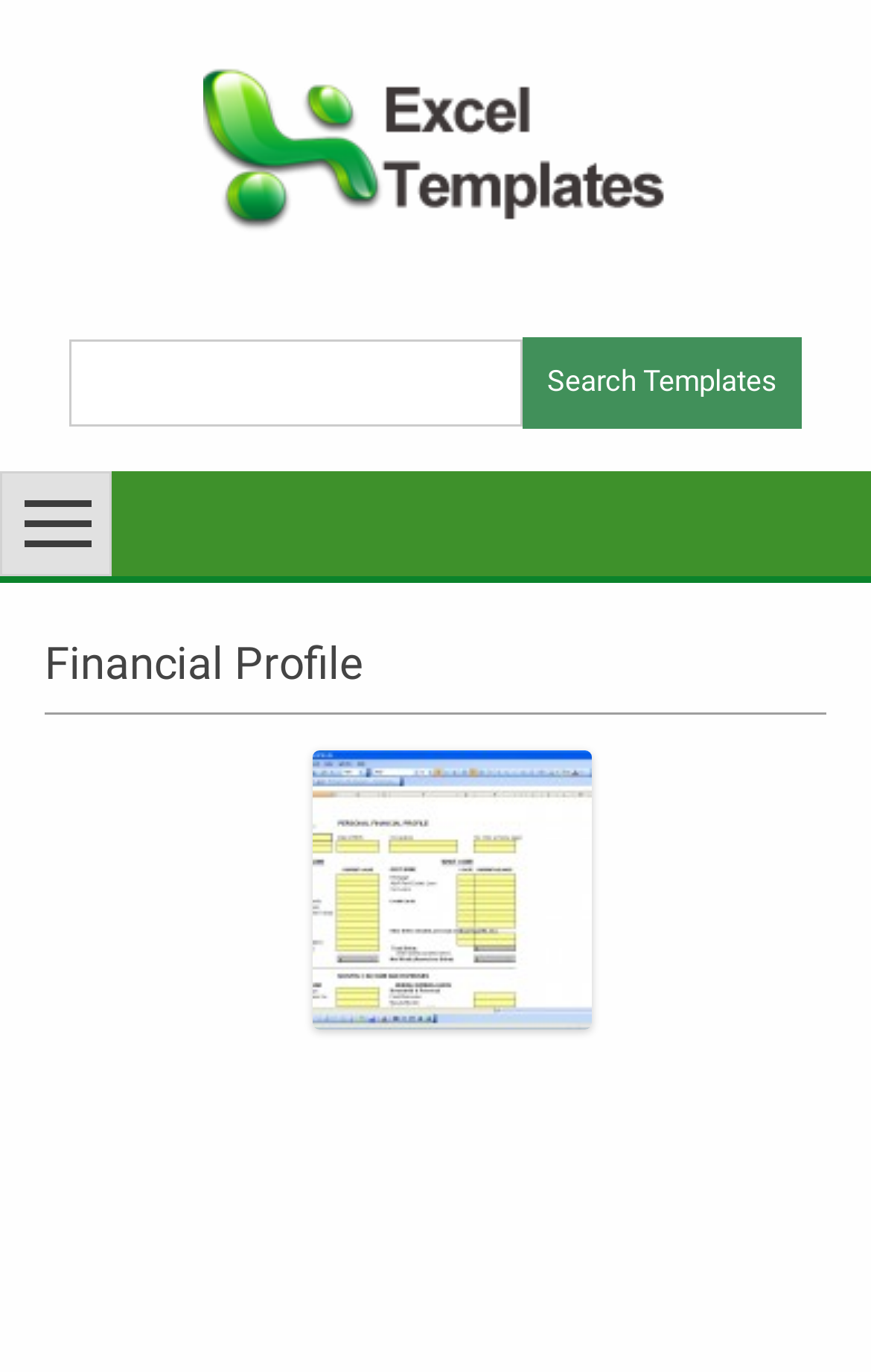Bounding box coordinates must be specified in the format (top-left x, top-left y, bottom-right x, bottom-right y). All values should be floating point numbers between 0 and 1. What are the bounding box coordinates of the UI element described as: name="s"

[0.08, 0.247, 0.6, 0.311]